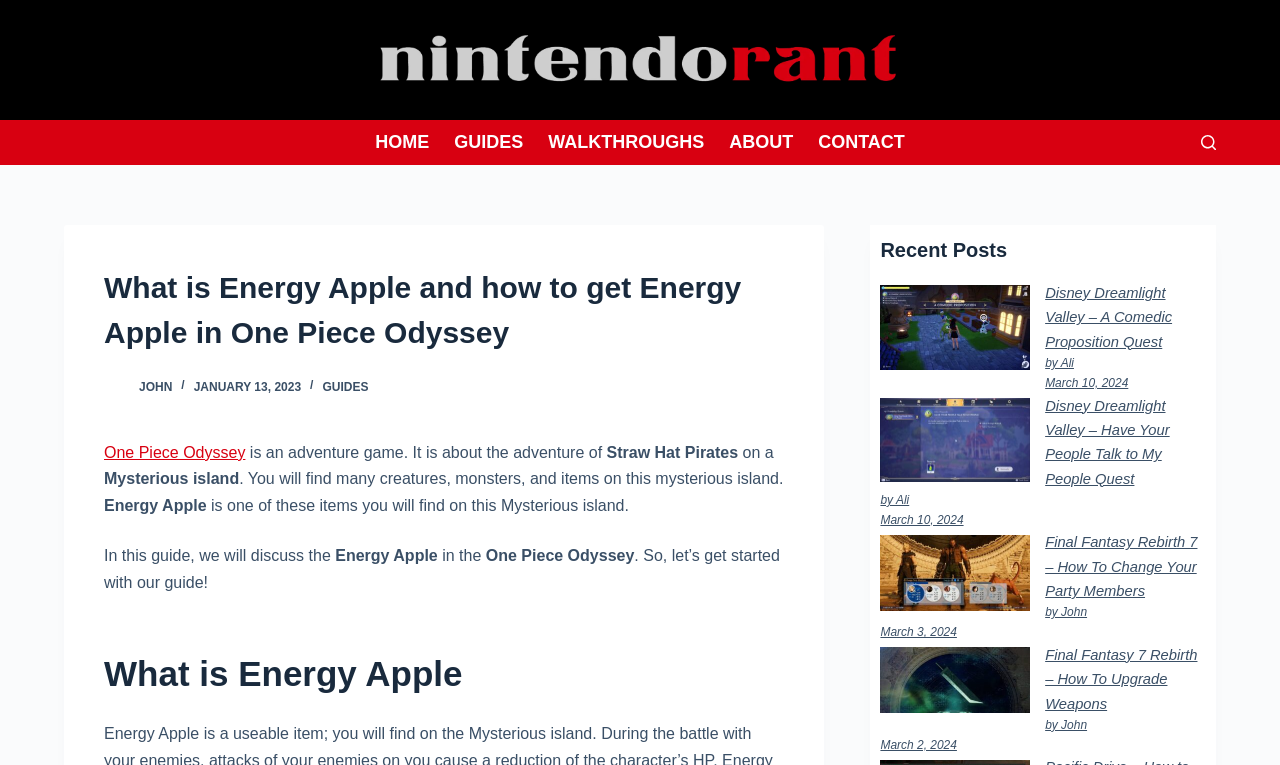Show the bounding box coordinates of the region that should be clicked to follow the instruction: "Search for something."

[0.938, 0.176, 0.95, 0.196]